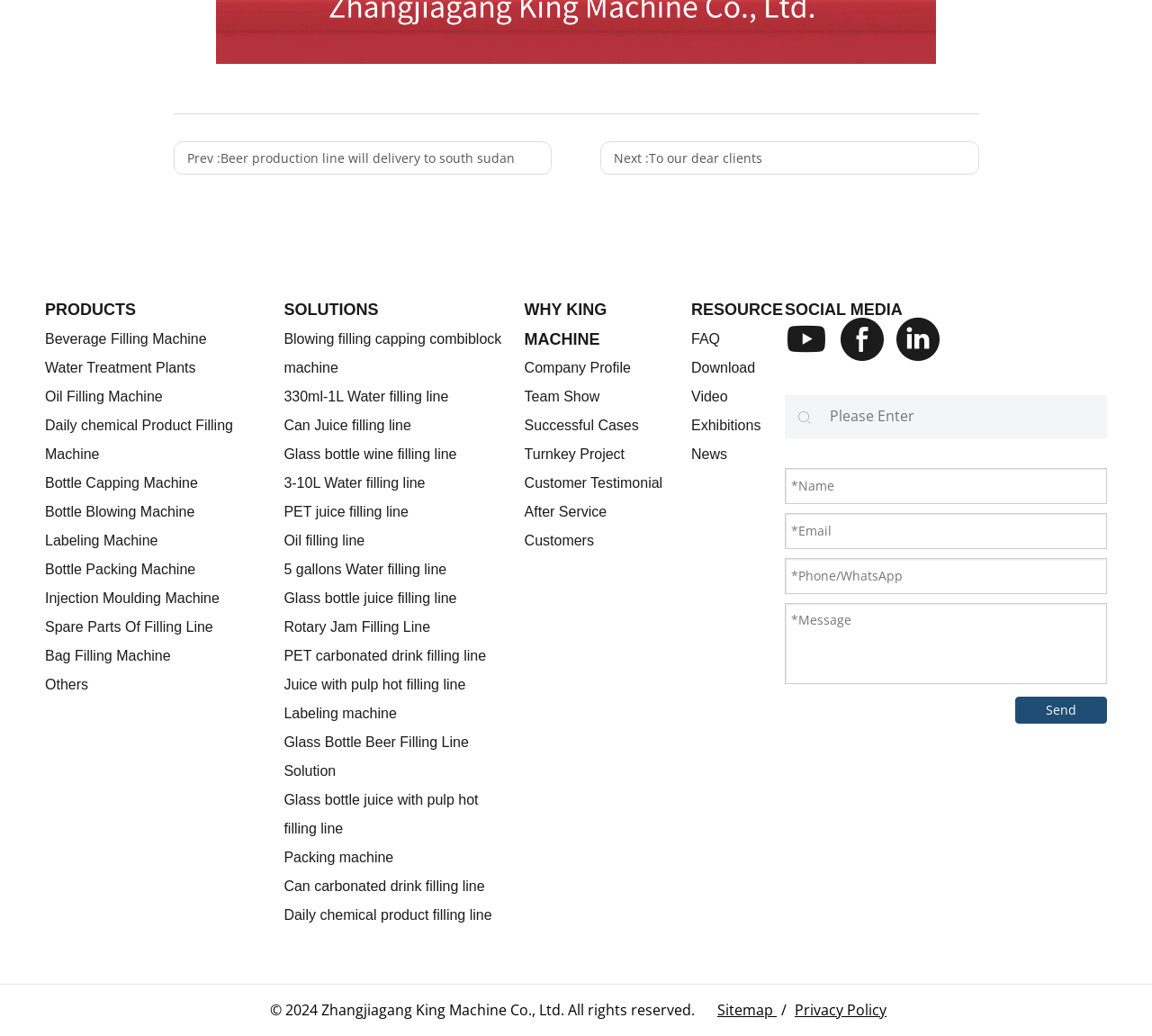Specify the bounding box coordinates of the area that needs to be clicked to achieve the following instruction: "Click on the 'Send' button".

[0.881, 0.672, 0.961, 0.698]